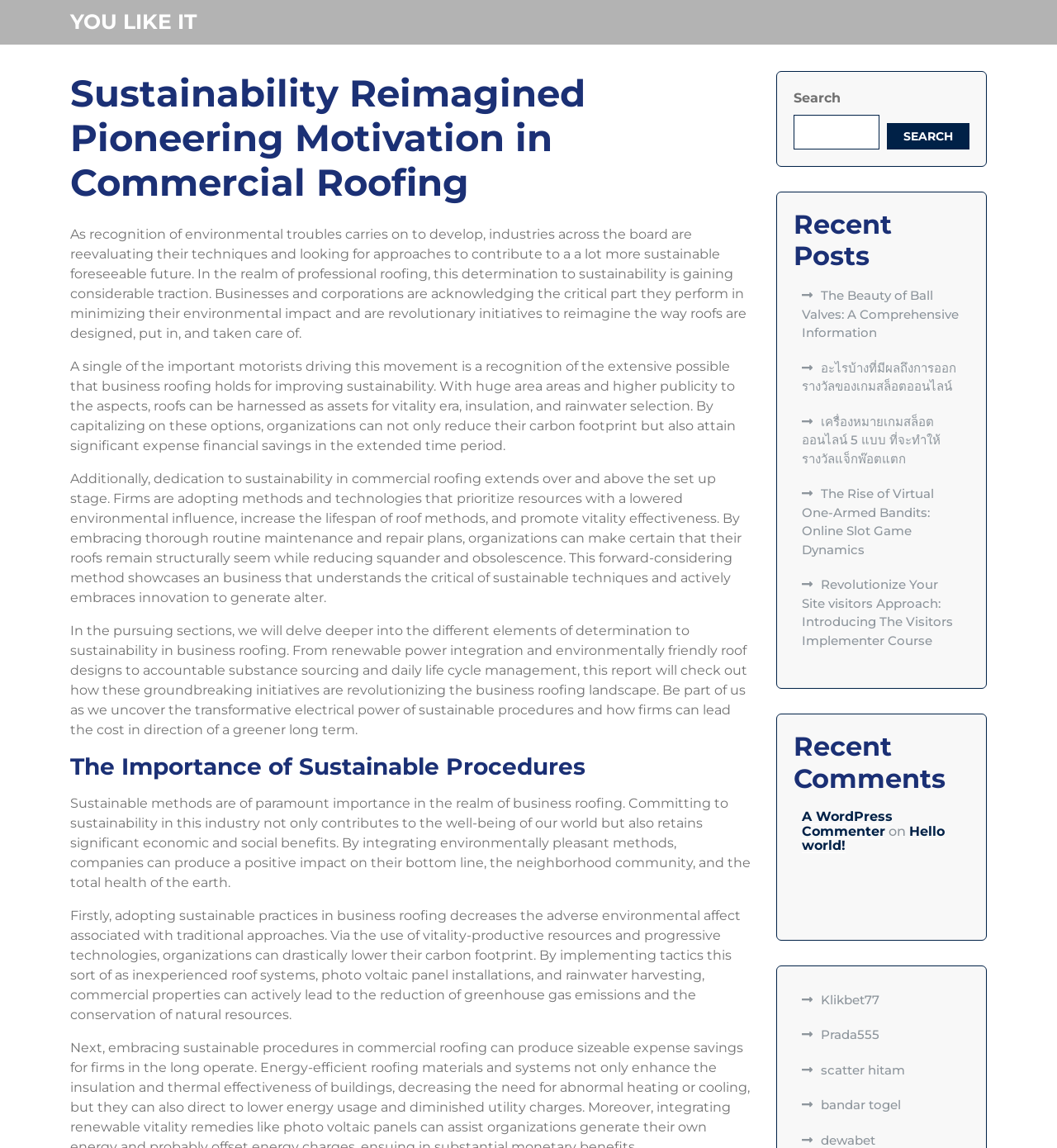Please determine the bounding box coordinates of the clickable area required to carry out the following instruction: "read kayak guides". The coordinates must be four float numbers between 0 and 1, represented as [left, top, right, bottom].

None